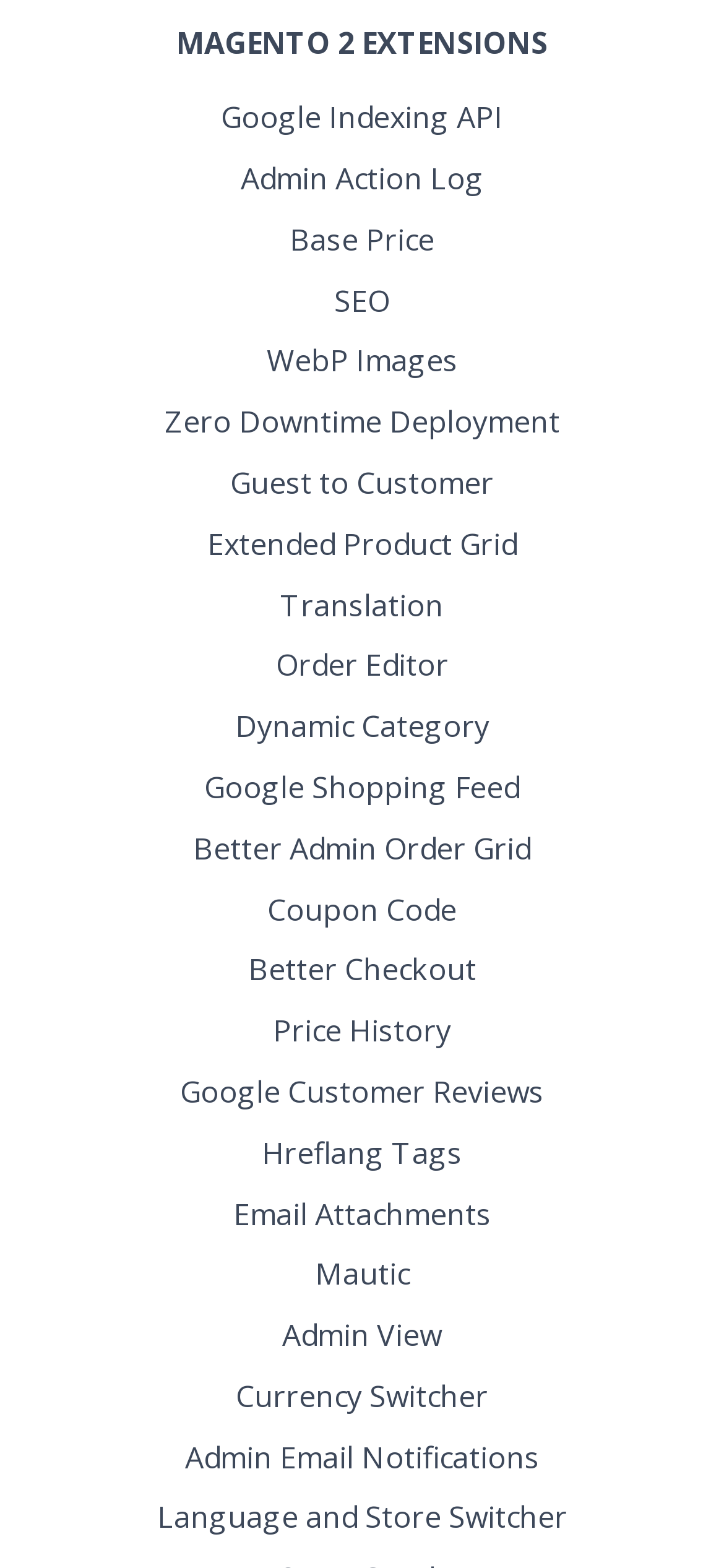Please find the bounding box coordinates of the section that needs to be clicked to achieve this instruction: "Check out Google Customer Reviews".

[0.249, 0.683, 0.751, 0.709]